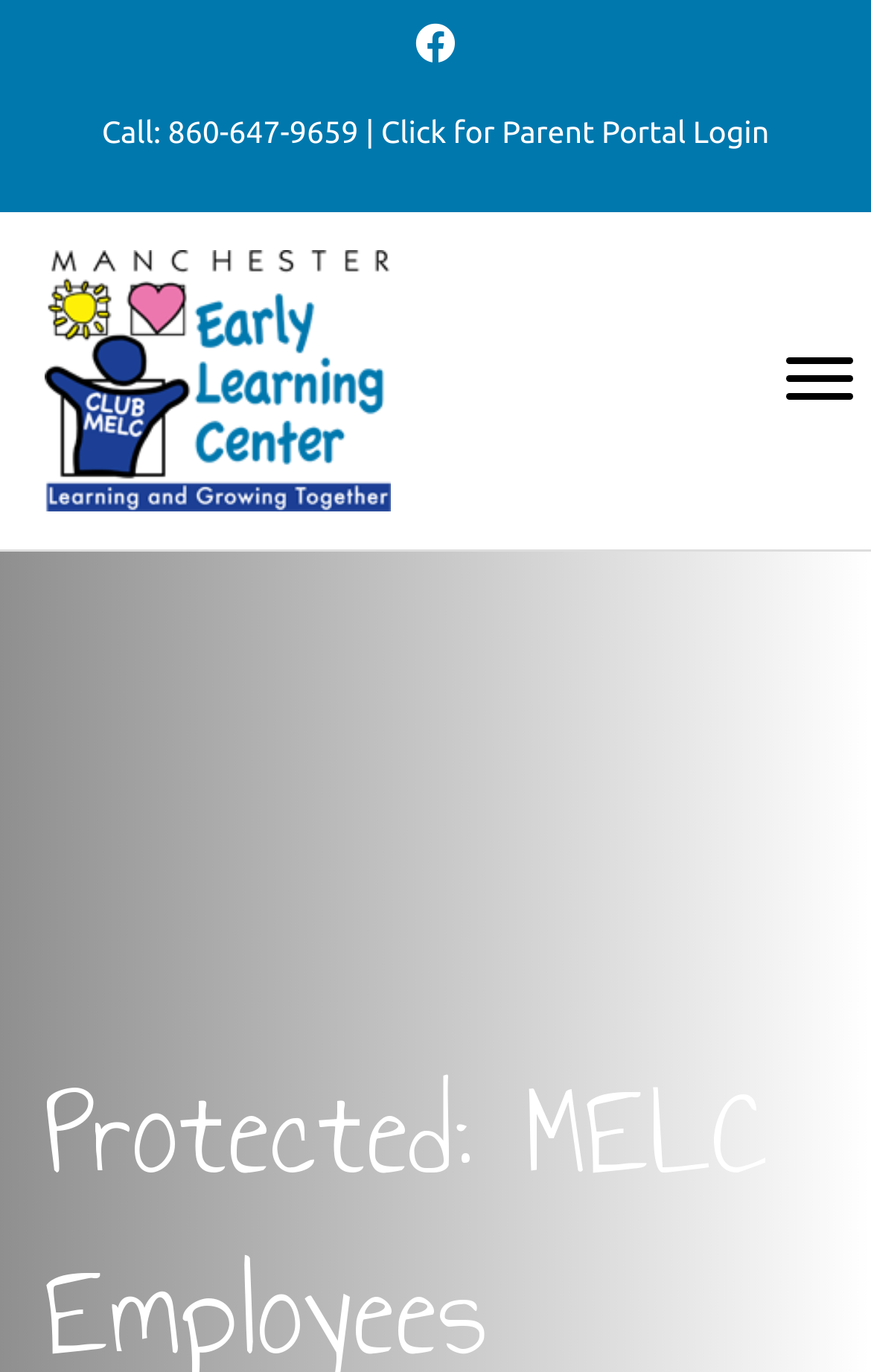What is the logo of the website?
Answer the question with a single word or phrase by looking at the picture.

logo